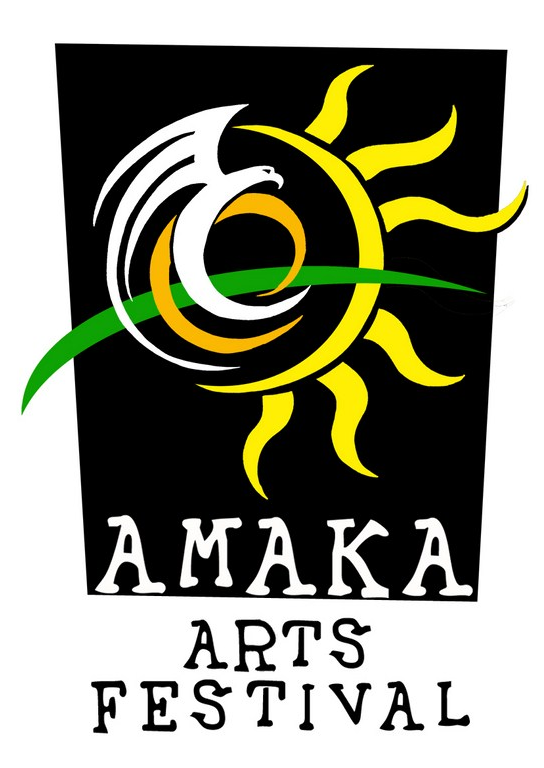Answer the following in one word or a short phrase: 
What is the significance of the sun motif in the logo?

Warmth and creativity